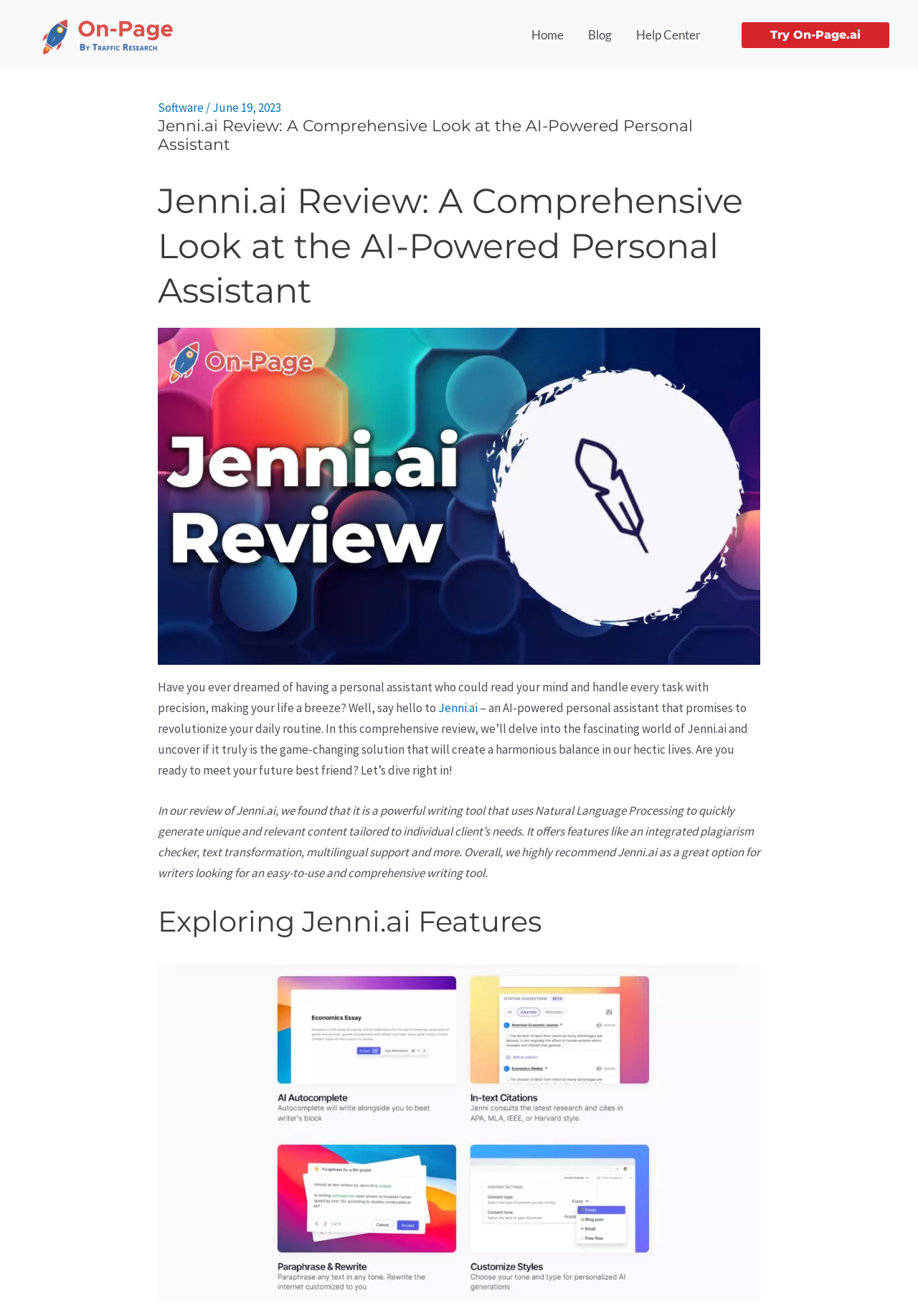Identify the main title of the webpage and generate its text content.

Jenni.ai Review: A Comprehensive Look at the AI-Powered Personal Assistant